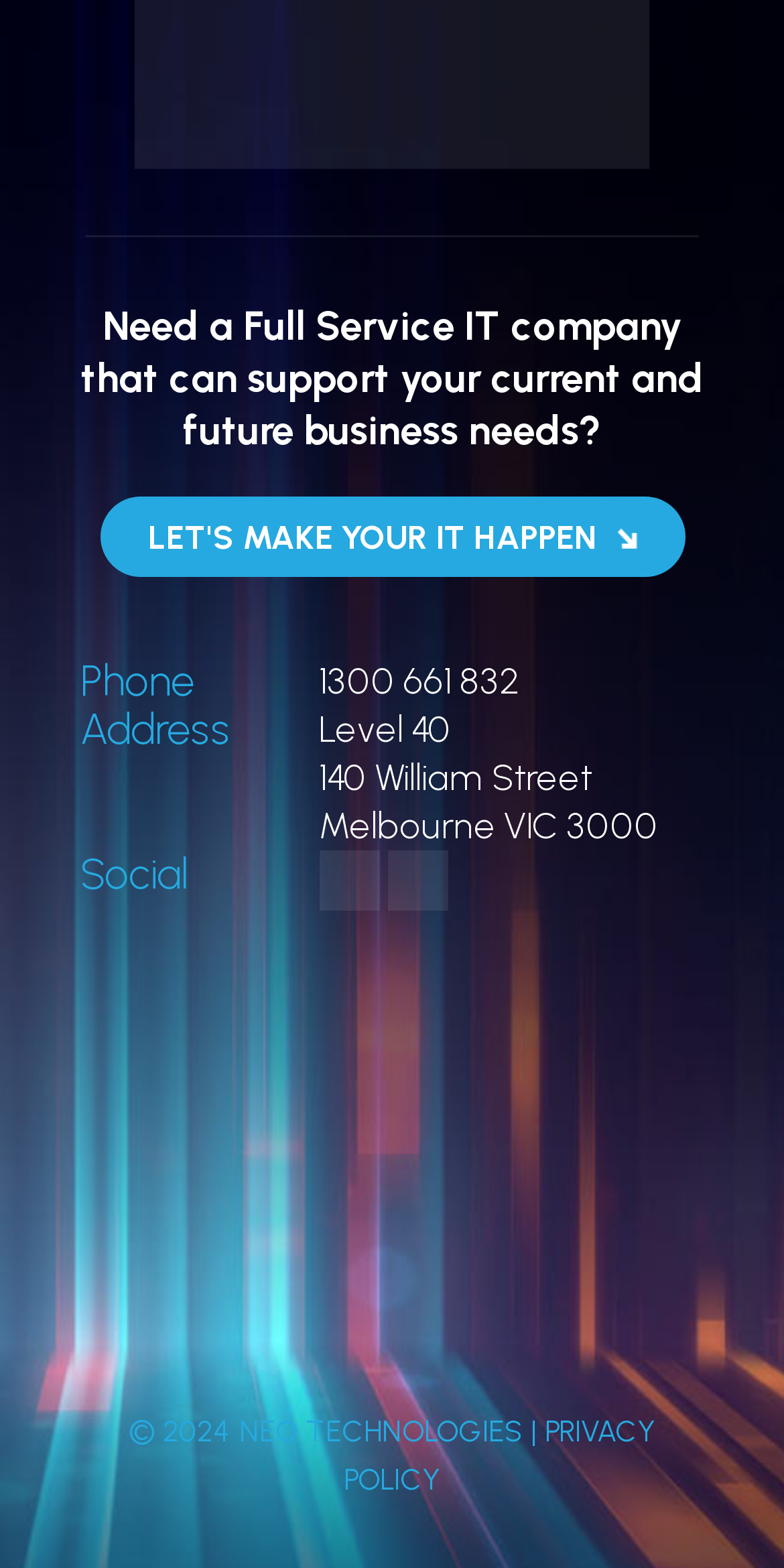What is the privacy policy link?
Answer with a single word or phrase, using the screenshot for reference.

PRIVACY POLICY